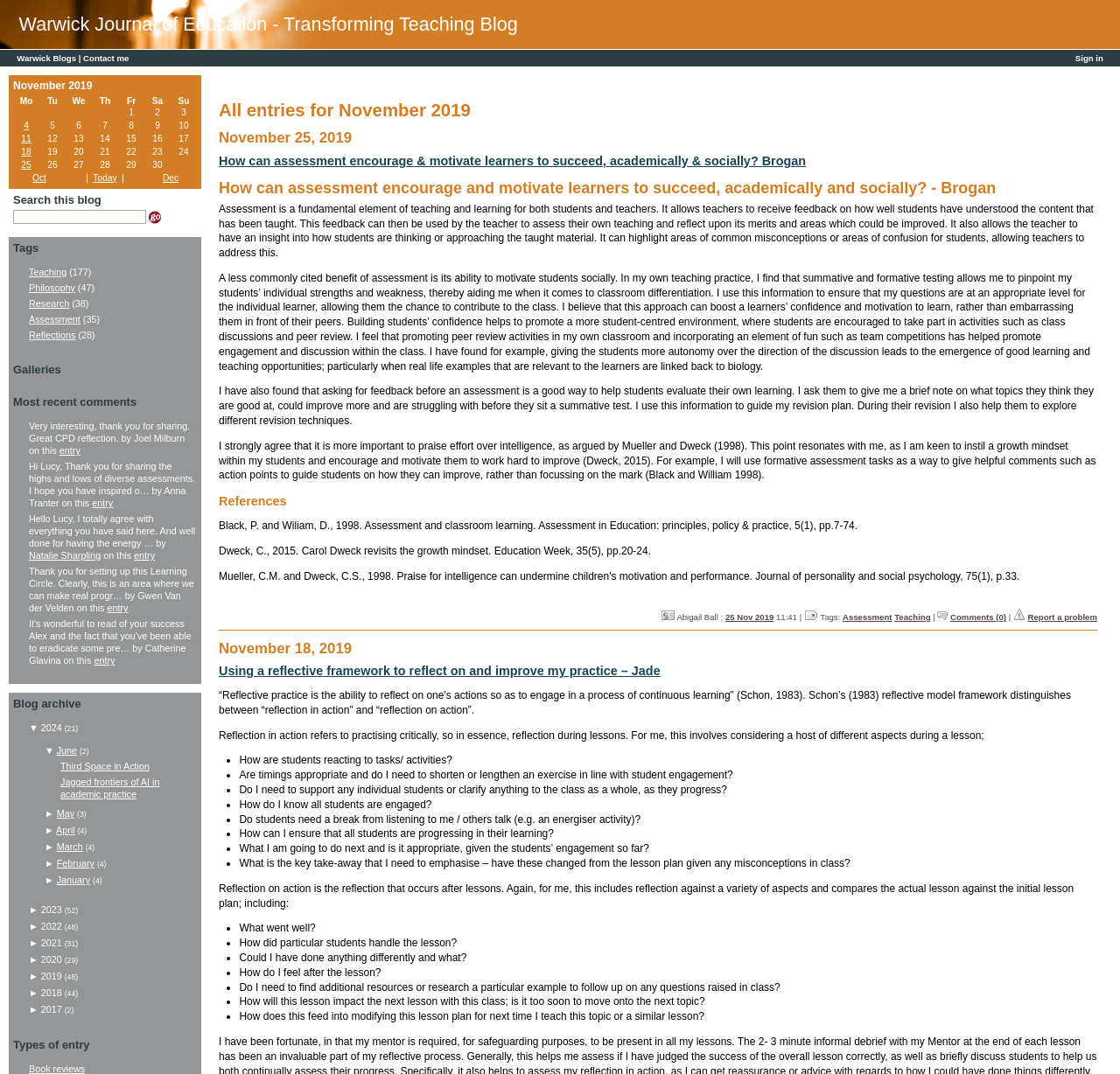Please provide the bounding box coordinates for the UI element as described: "About". The coordinates must be four floats between 0 and 1, represented as [left, top, right, bottom].

None